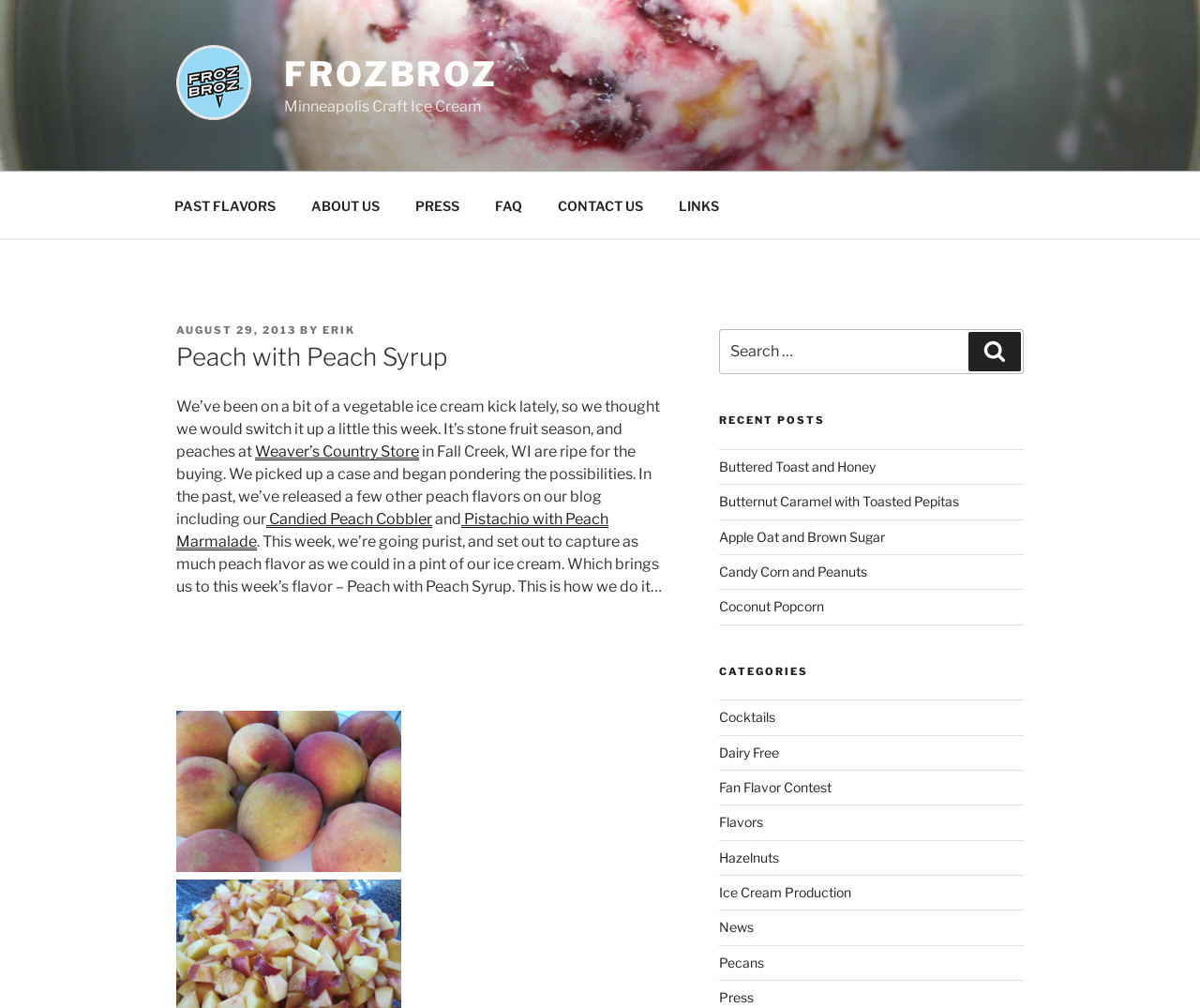Please use the details from the image to answer the following question comprehensively:
What is the purpose of the search bar?

The search bar is located in the top-right corner of the webpage, and is labeled 'Search for:'. This suggests that it is intended for users to search the blog for specific topics or keywords.